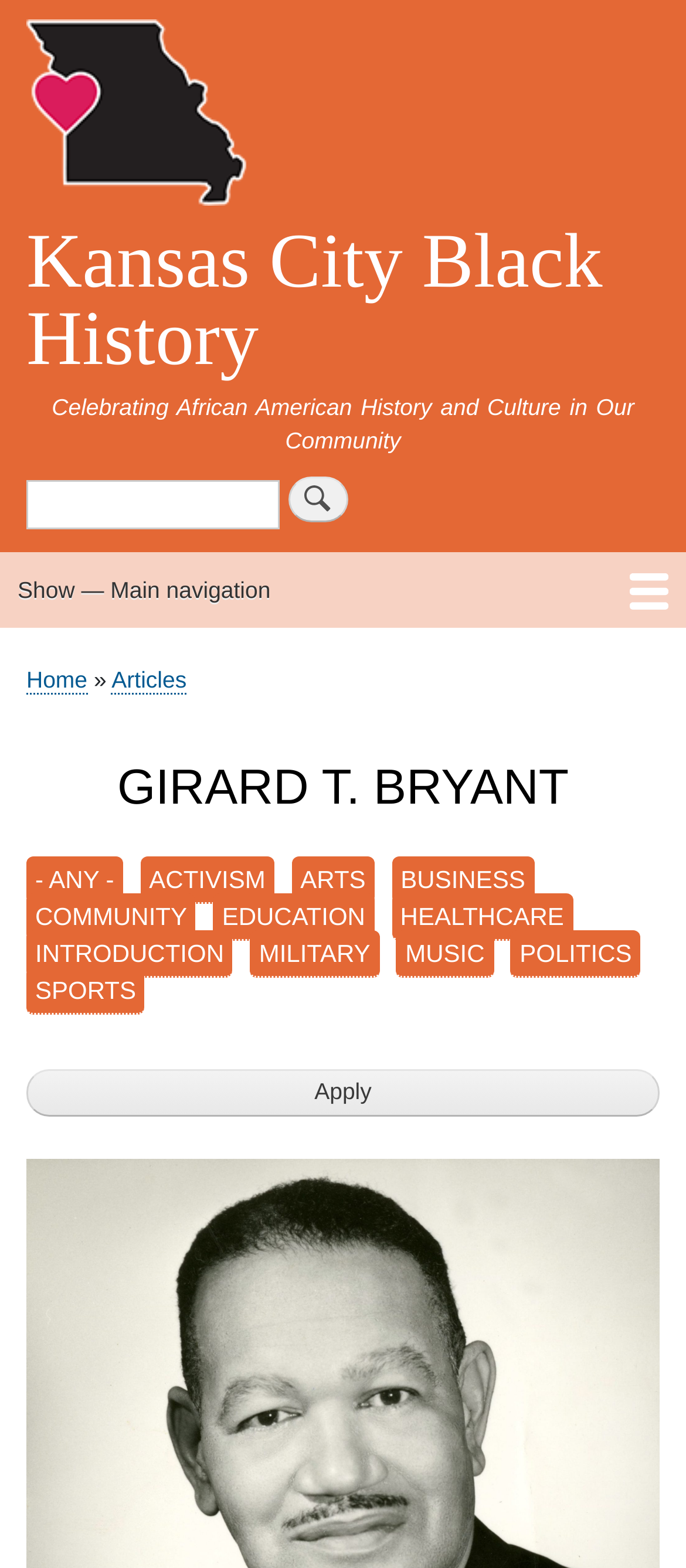How many search buttons are there on the webpage?
Based on the screenshot, provide your answer in one word or phrase.

1